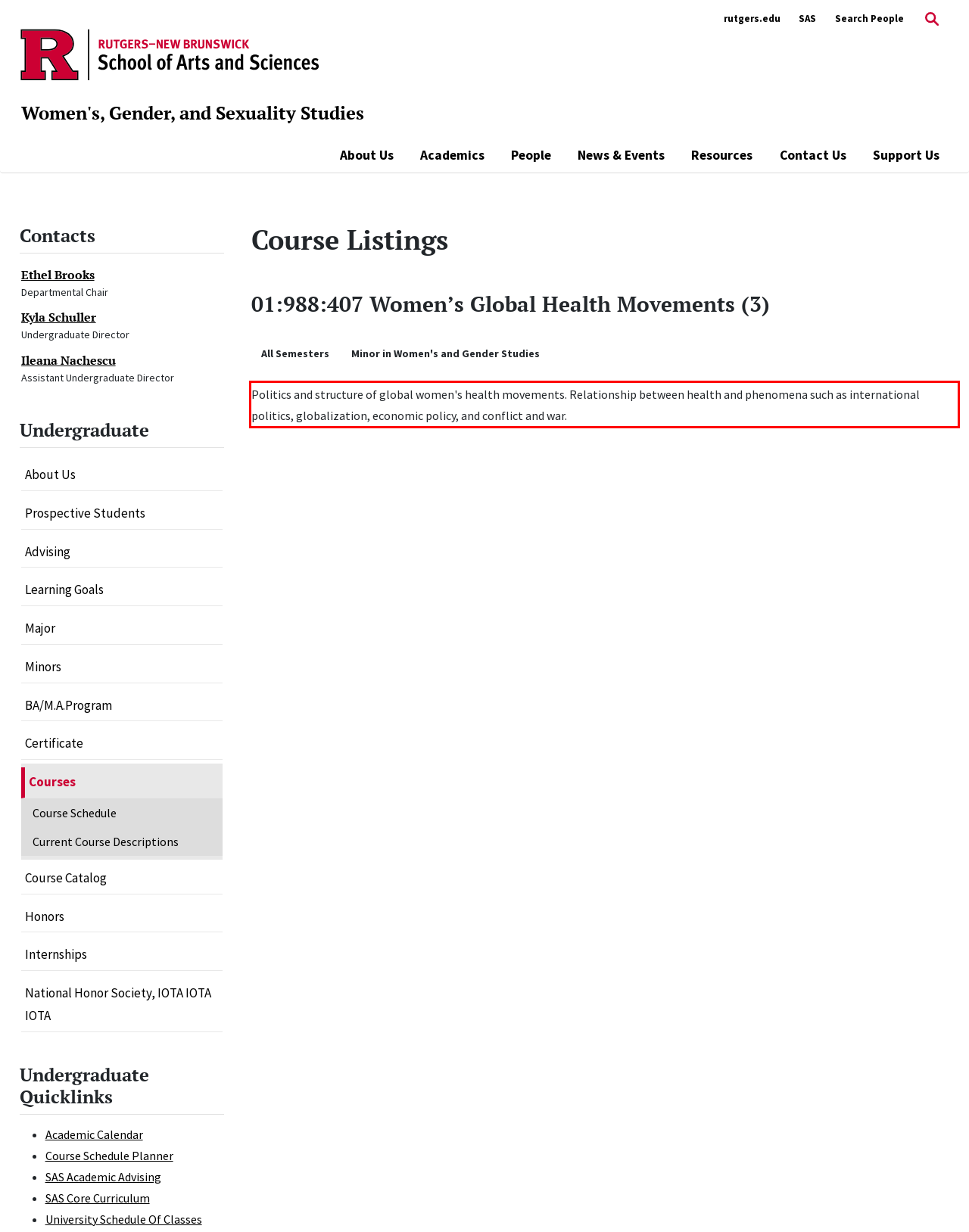You are provided with a screenshot of a webpage featuring a red rectangle bounding box. Extract the text content within this red bounding box using OCR.

Politics and structure of global women's health movements. Relationship between health and phenomena such as international politics, globalization, economic policy, and conflict and war.